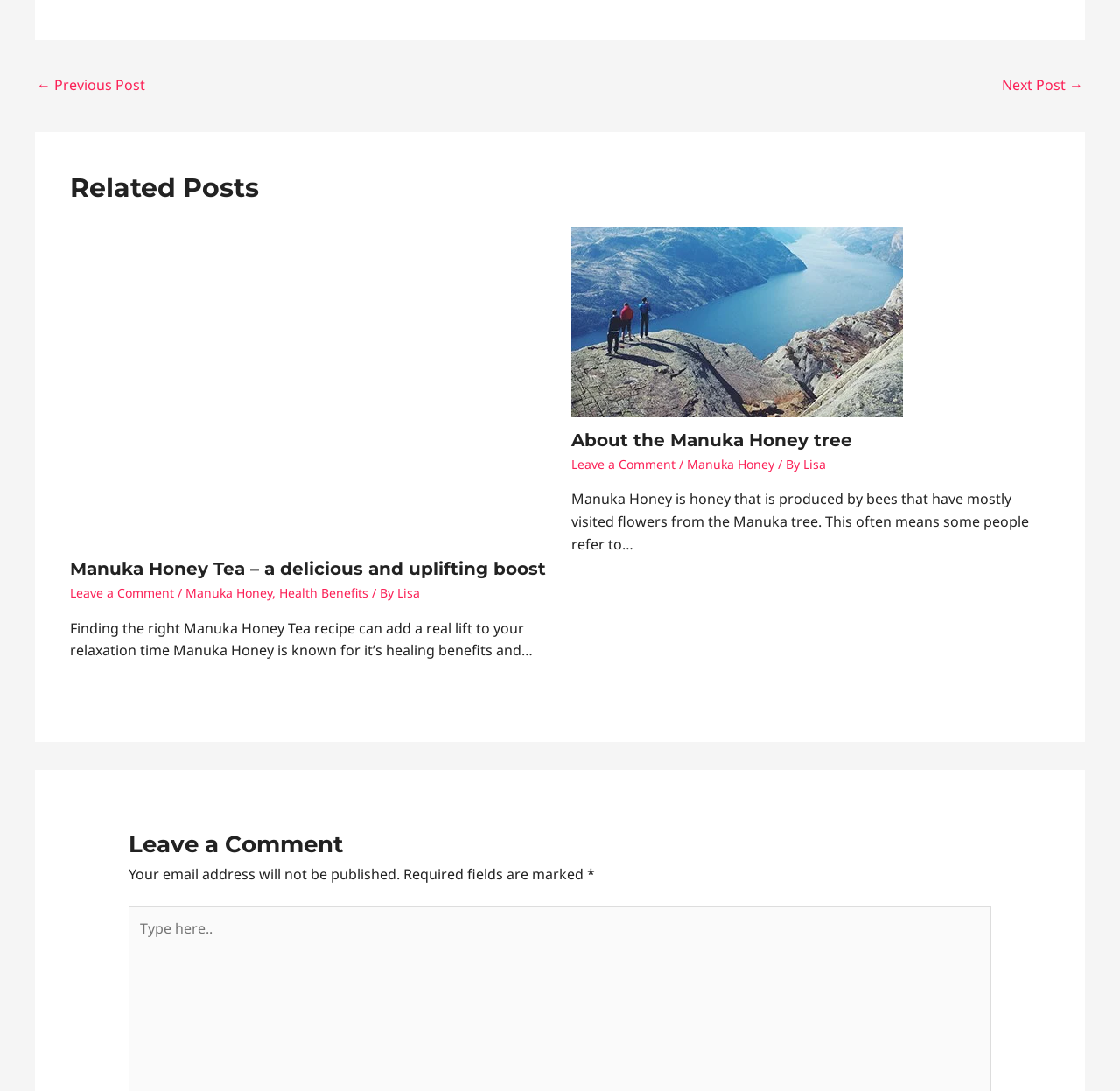Please locate the clickable area by providing the bounding box coordinates to follow this instruction: "Click on the 'LegacyTips' banner".

None